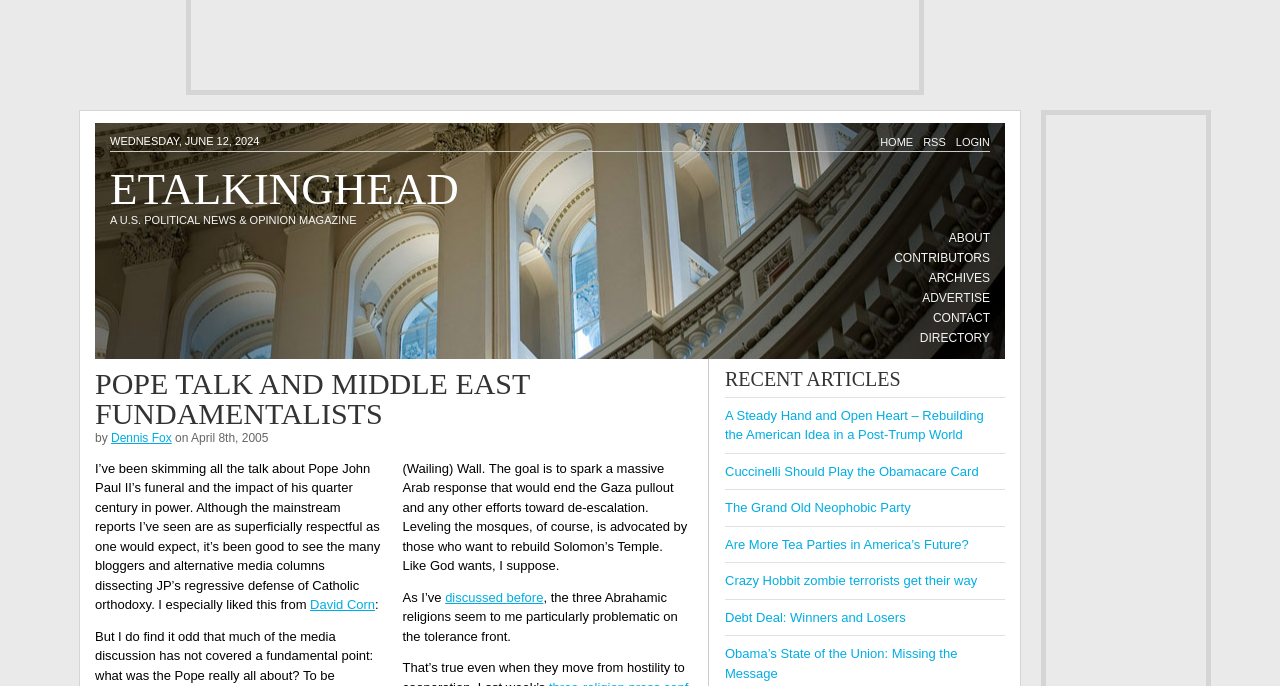Produce an extensive caption that describes everything on the webpage.

This webpage appears to be a blog or news article page from a political news and opinion magazine called "Etalkinghead". At the top of the page, there is a date "WEDNESDAY, JUNE 12, 2024" and a set of links to "LOGIN", "RSS", "HOME", and other sections of the website. The main title of the page "ETALKINGHEAD" is prominently displayed, along with a subtitle "A U.S. POLITICAL NEWS & OPINION MAGAZINE".

Below the title, there is a section with links to "ABOUT", "CONTRIBUTORS", "ARCHIVES", "ADVERTISE", "CONTACT", and "DIRECTORY". 

The main article on the page is titled "POPE TALK AND MIDDLE EAST FUNDAMENTALISTS" and is written by "Dennis Fox" on April 8th, 2005. The article discusses the funeral of Pope John Paul II and the impact of his quarter-century in power. The author mentions that mainstream reports are superficially respectful, but bloggers and alternative media have been dissecting the Pope's regressive defense of Catholic orthodoxy.

The article continues with the author's thoughts on the three Abrahamic religions and their tolerance. There are also links to other articles and references within the text.

On the right side of the page, there is a section titled "RECENT ARTICLES" with links to several other news articles, including "A Steady Hand and Open Heart – Rebuilding the American Idea in a Post-Trump World", "Cuccinelli Should Play the Obamacare Card", and others.

At the very top of the page, there is an advertisement iframe, but it does not seem to be related to the content of the page.